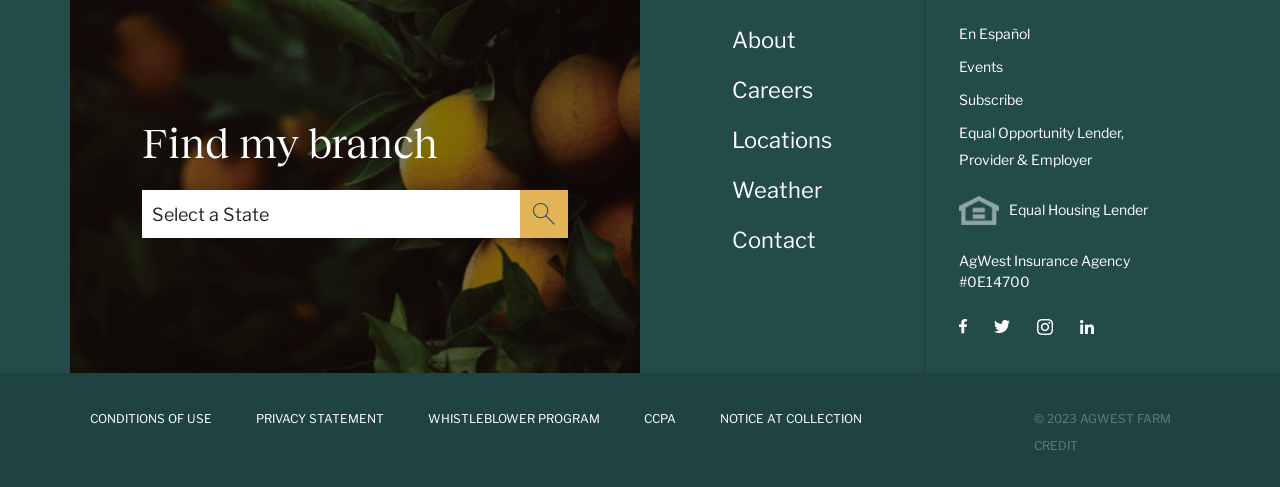Based on the image, provide a detailed and complete answer to the question: 
How many social media links are available?

There are four social media links available on the webpage, which are facebook, twitter, instagram, and linkedin, each with an accompanying image.